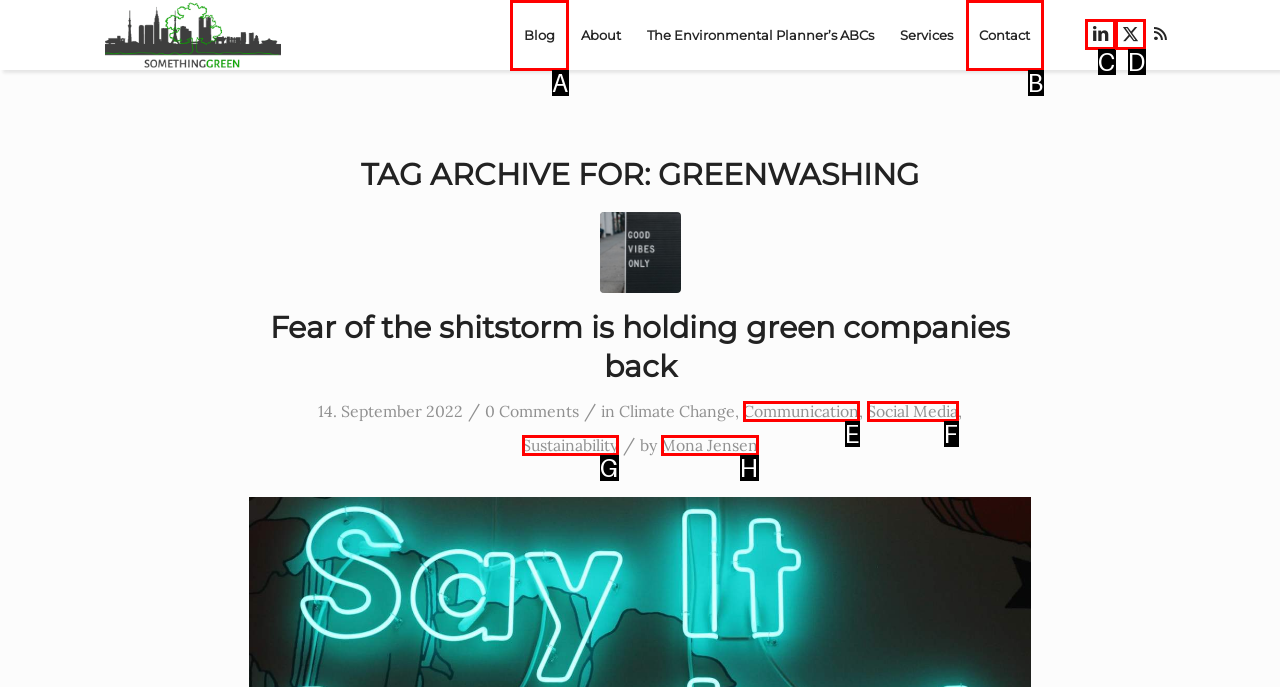Determine the letter of the UI element I should click on to complete the task: Click on the 'Blog' menu item from the provided choices in the screenshot.

A